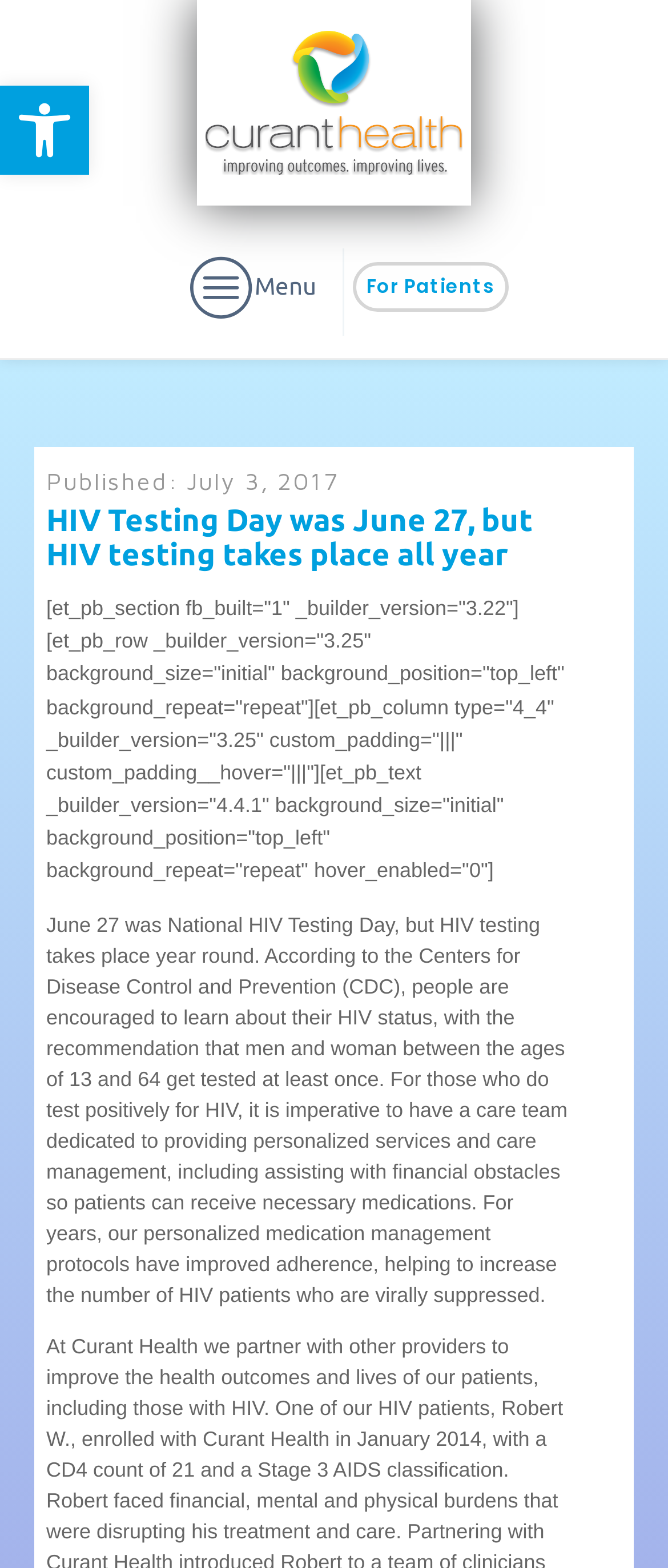Using the webpage screenshot, find the UI element described by Open toolbar Accessibility Tools. Provide the bounding box coordinates in the format (top-left x, top-left y, bottom-right x, bottom-right y), ensuring all values are floating point numbers between 0 and 1.

[0.0, 0.055, 0.133, 0.111]